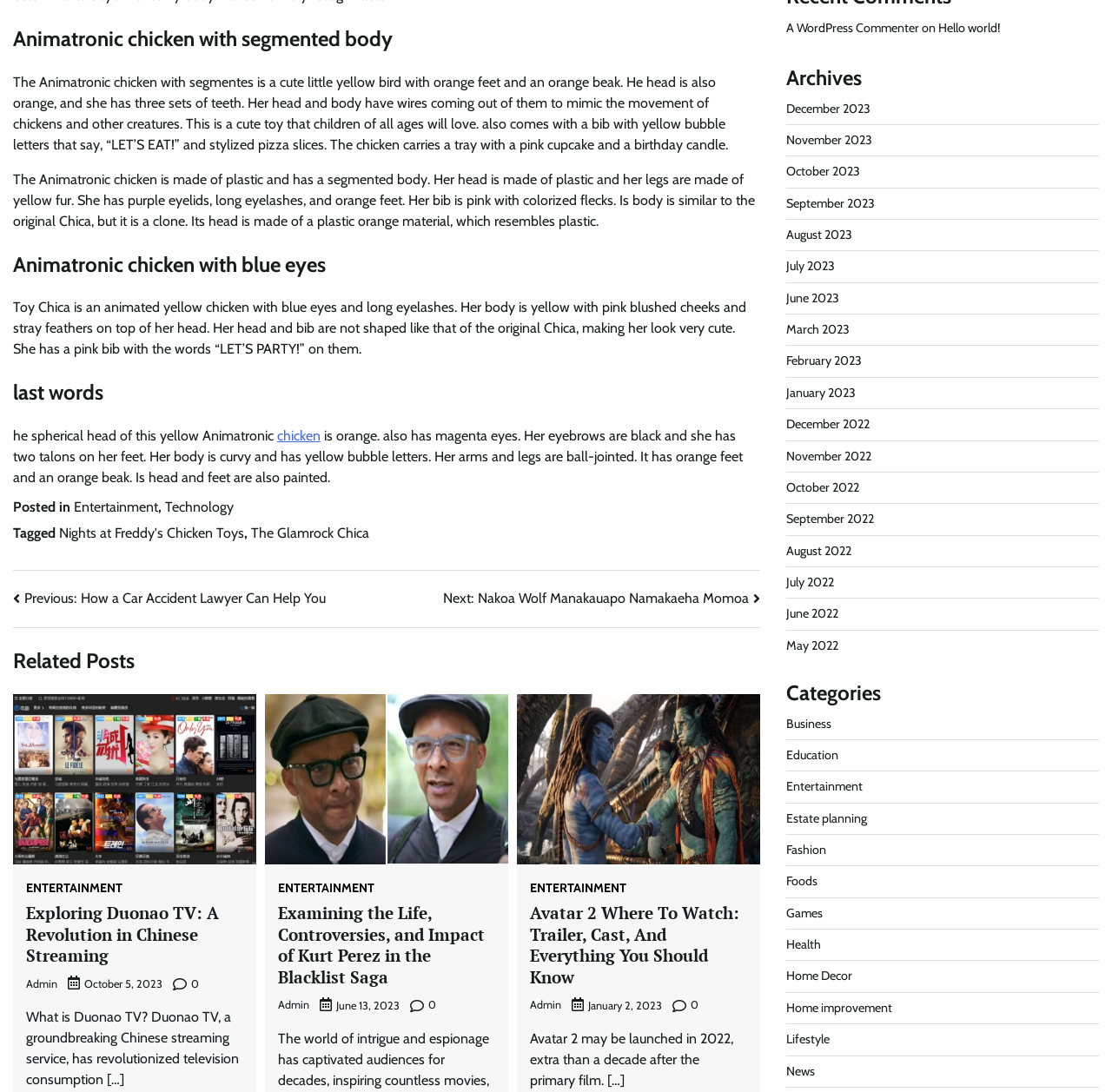Please find the bounding box for the UI component described as follows: "Education".

[0.707, 0.684, 0.754, 0.699]